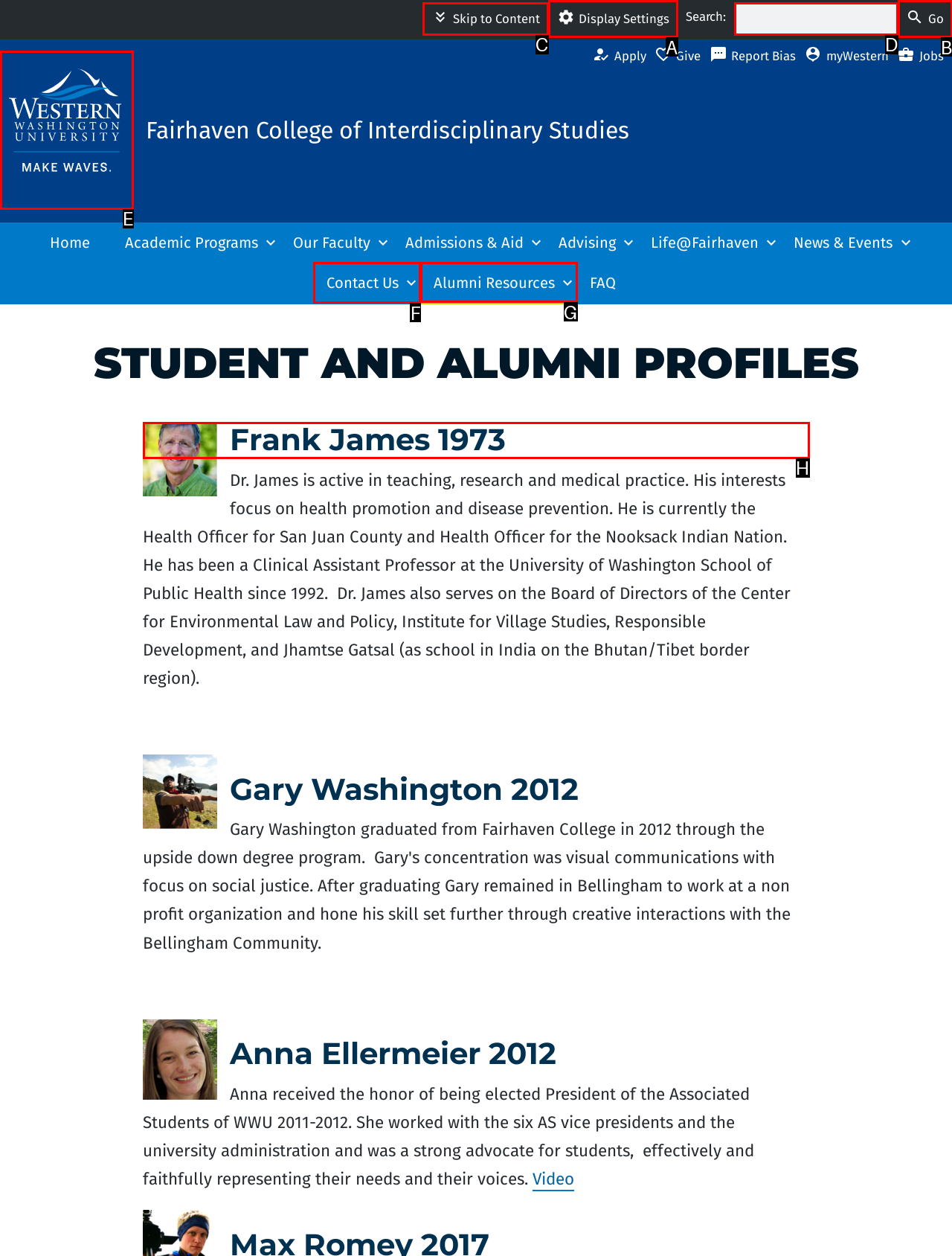Which UI element should you click on to achieve the following task: View Frank James 1973 profile? Provide the letter of the correct option.

H